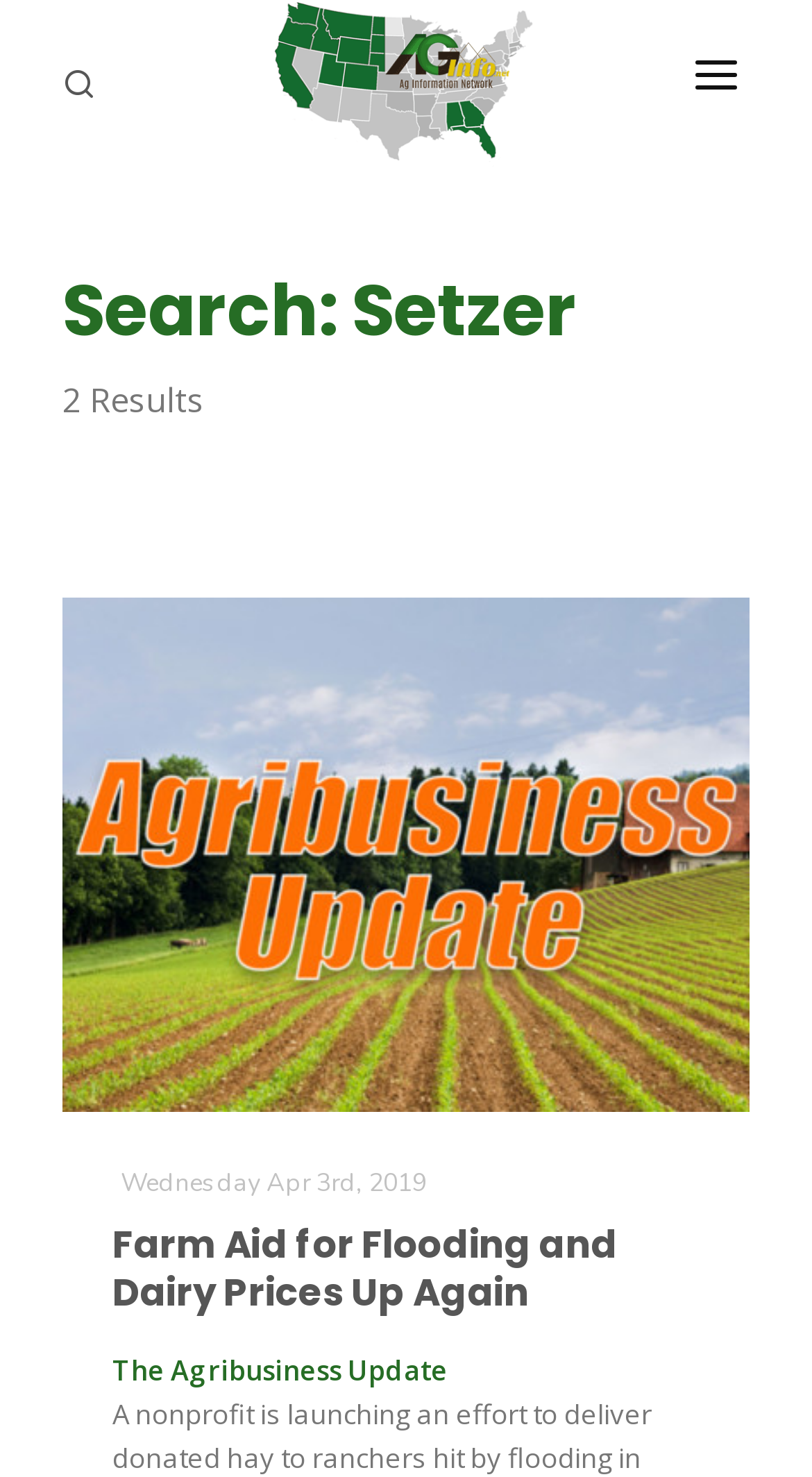Calculate the bounding box coordinates for the UI element based on the following description: "Farm of the Future". Ensure the coordinates are four float numbers between 0 and 1, i.e., [left, top, right, bottom].

[0.195, 0.449, 0.467, 0.475]